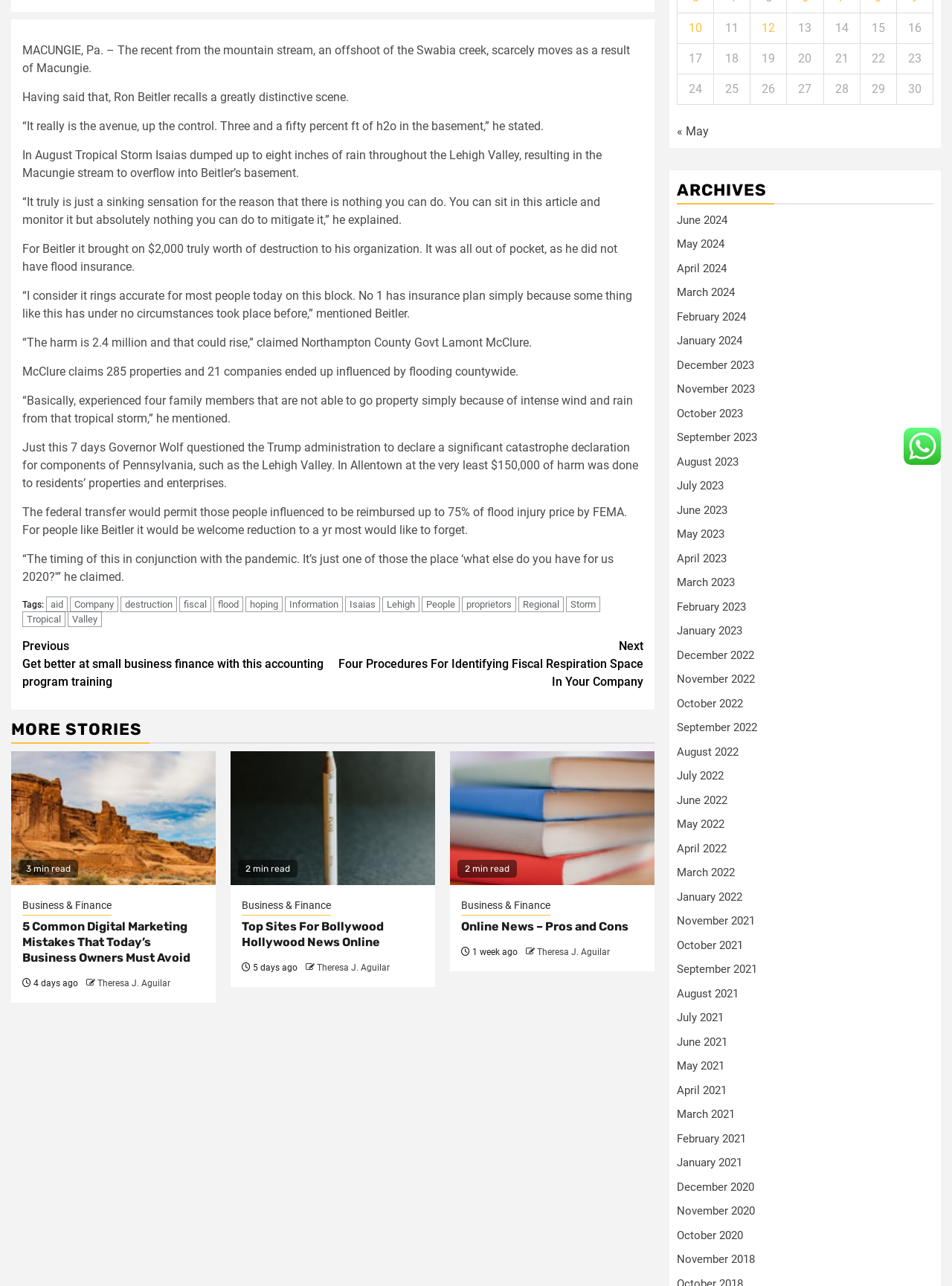Determine the bounding box for the described HTML element: "fiscal". Ensure the coordinates are four float numbers between 0 and 1 in the format [left, top, right, bottom].

[0.188, 0.464, 0.222, 0.476]